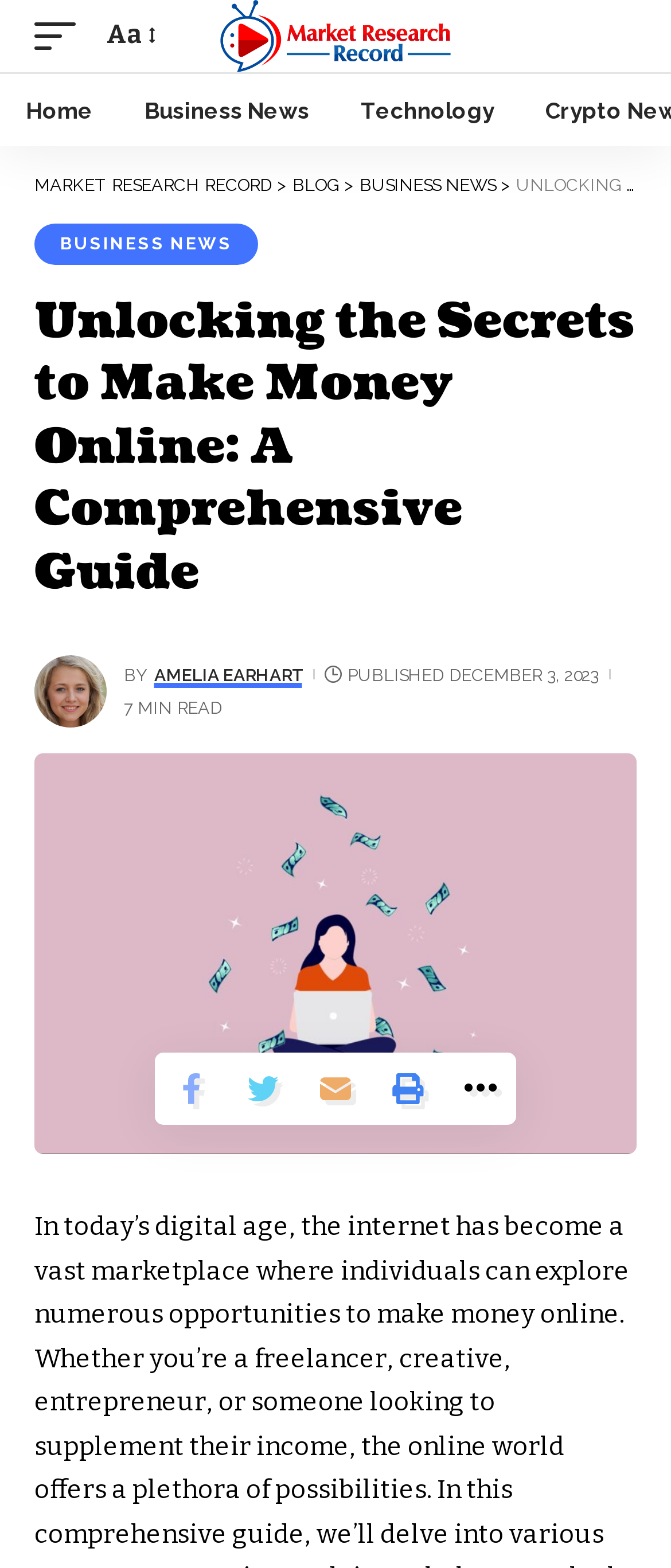Give a concise answer of one word or phrase to the question: 
What is the topic of the comprehensive guide?

Make Money Online